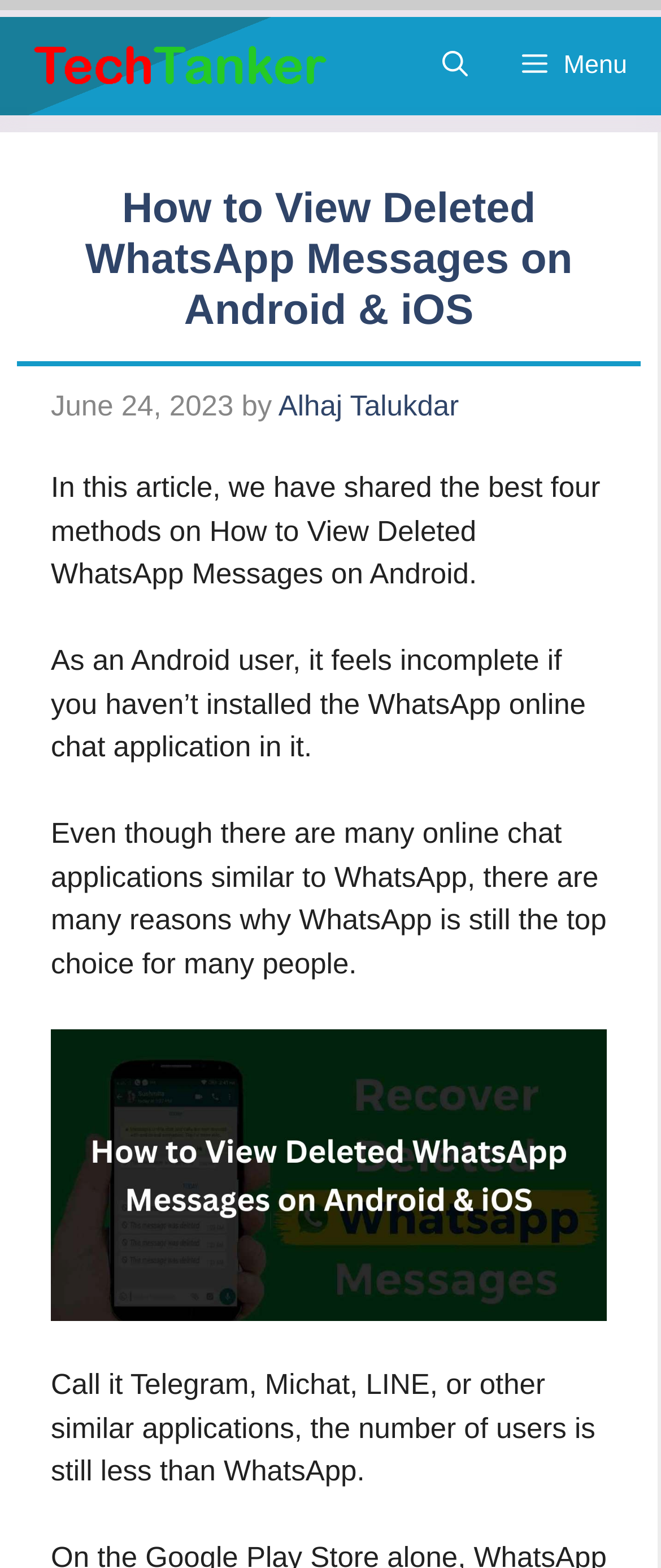Create a detailed narrative of the webpage’s visual and textual elements.

The webpage is an article titled "How to View Deleted WhatsApp Messages on Android & iOS". At the top, there is a navigation bar with a link to "TechTanker" accompanied by an image, and a button labeled "Menu" on the right side. Below the navigation bar, there is a search bar link labeled "Open Search Bar".

The main content of the article is divided into sections. The title of the article "How to View Deleted WhatsApp Messages on Android & iOS" is displayed prominently, followed by the date "June 24, 2023" and the author's name "Alhaj Talukdar". 

The article begins with a brief introduction, stating that as an Android user, it feels incomplete without having WhatsApp installed. The text explains that despite the presence of other online chat applications, WhatsApp remains the top choice for many people.

Below the introduction, there is an image related to the article's topic. The article continues with a paragraph explaining why WhatsApp is still the preferred choice, citing that other similar applications like Telegram, Michat, and LINE have fewer users.

Overall, the webpage is a informative article providing methods to view deleted WhatsApp messages on Android, with a clear structure and easy-to-read content.